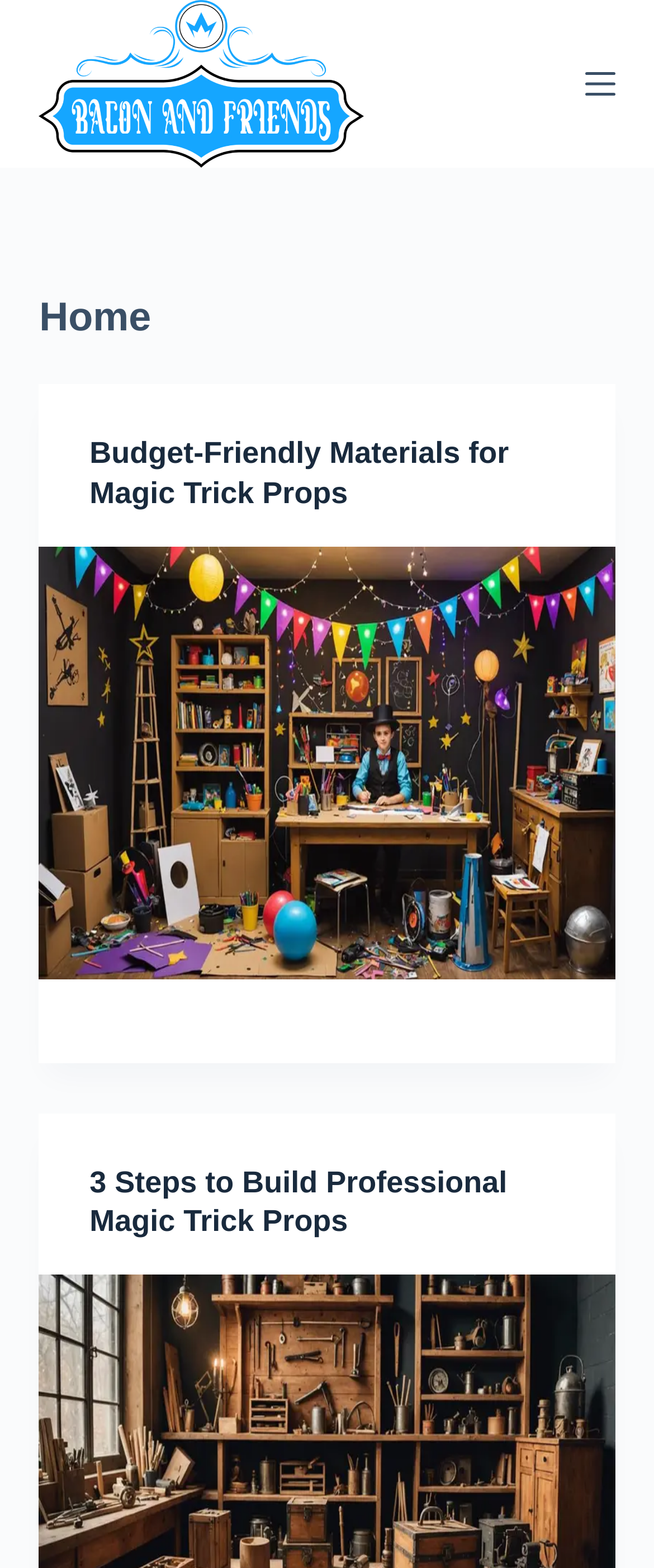What is the purpose of the 'Menu' button?
Give a one-word or short-phrase answer derived from the screenshot.

To navigate the website